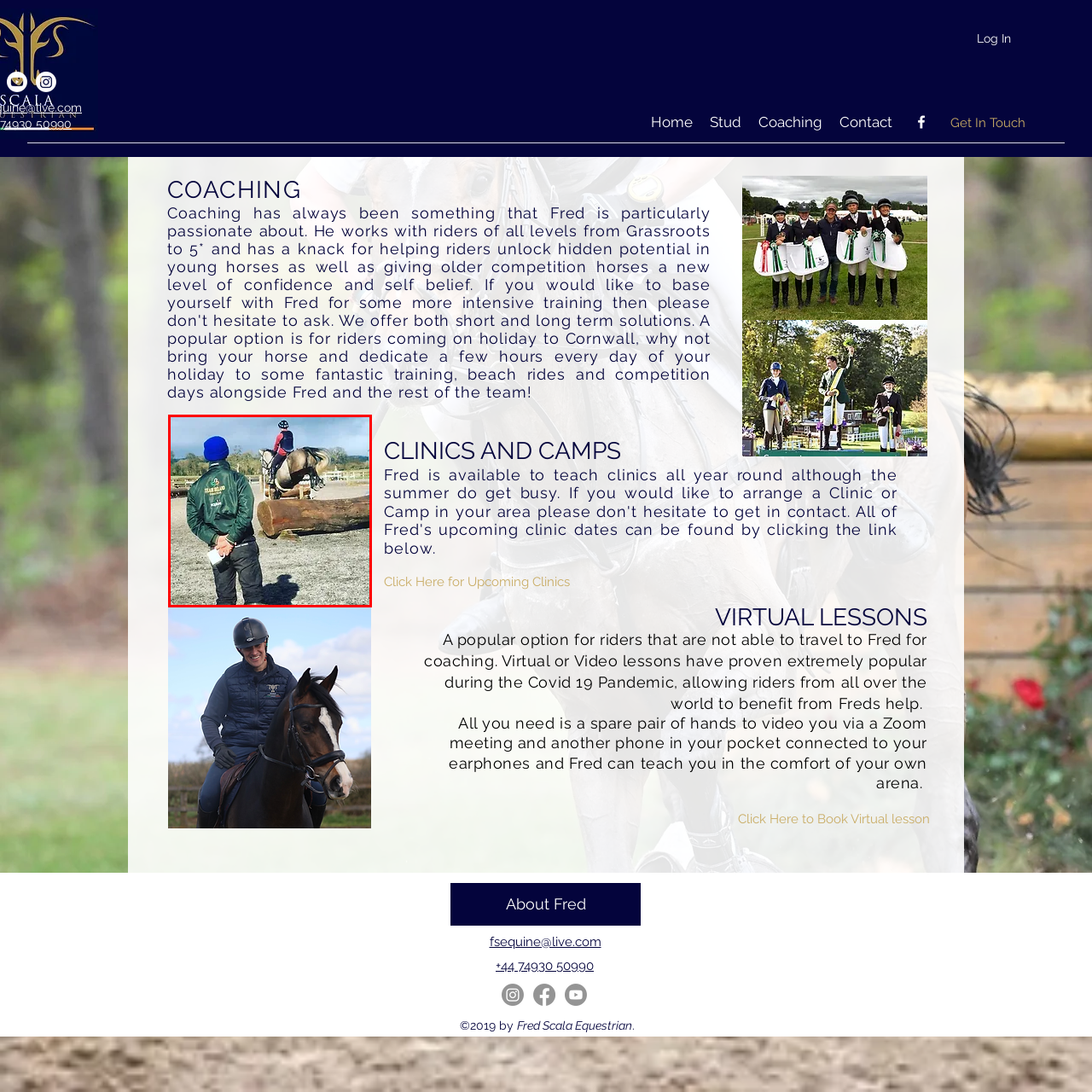What is the coach doing in the scene?
Examine the red-bounded area in the image carefully and respond to the question with as much detail as possible.

The coach is standing attentively with his arms crossed behind his back, observing the rider and the horse, providing guidance and feedback to improve their riding skills.